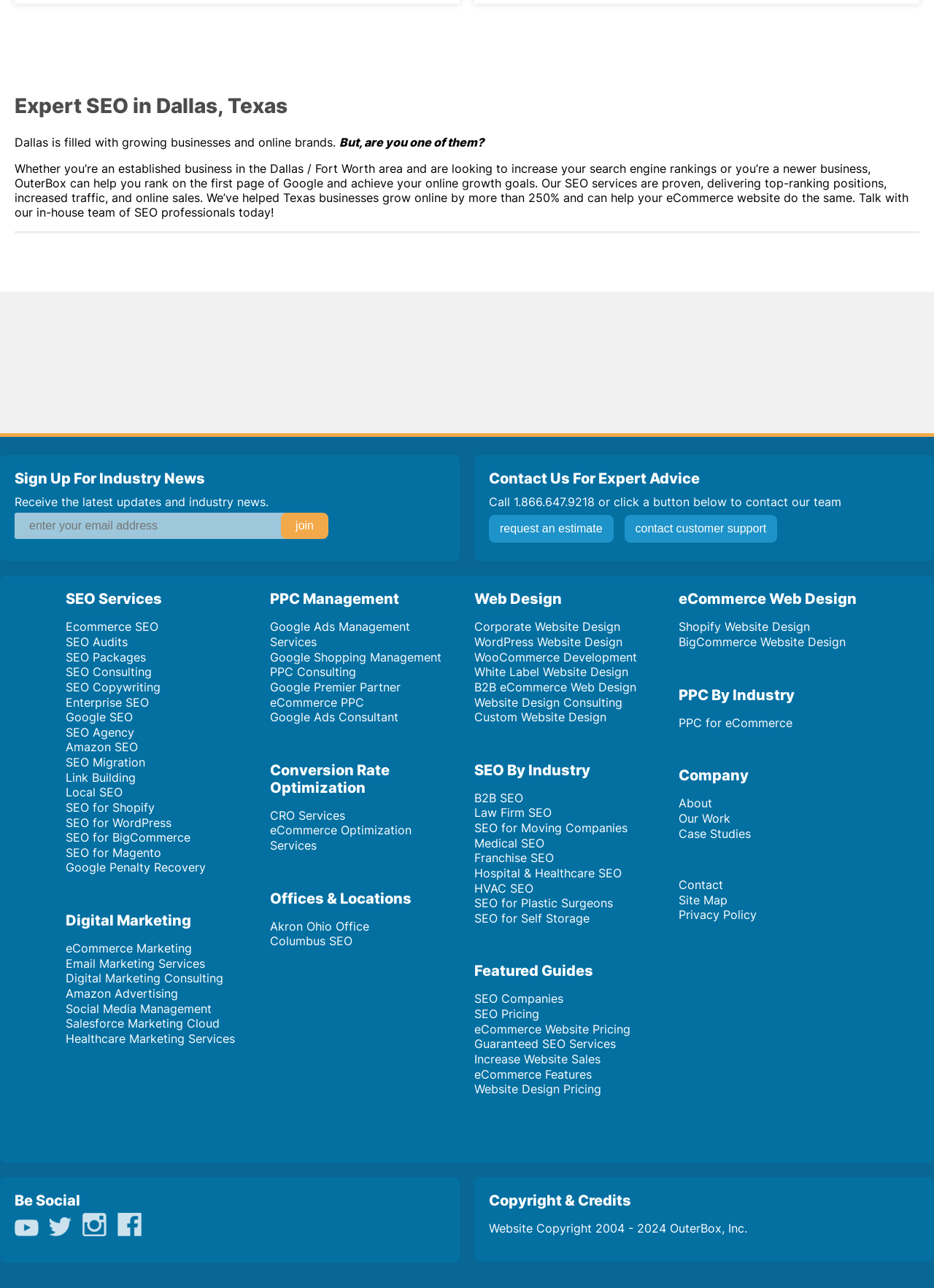Provide the bounding box coordinates of the area you need to click to execute the following instruction: "Explore eCommerce marketing".

[0.07, 0.731, 0.205, 0.742]